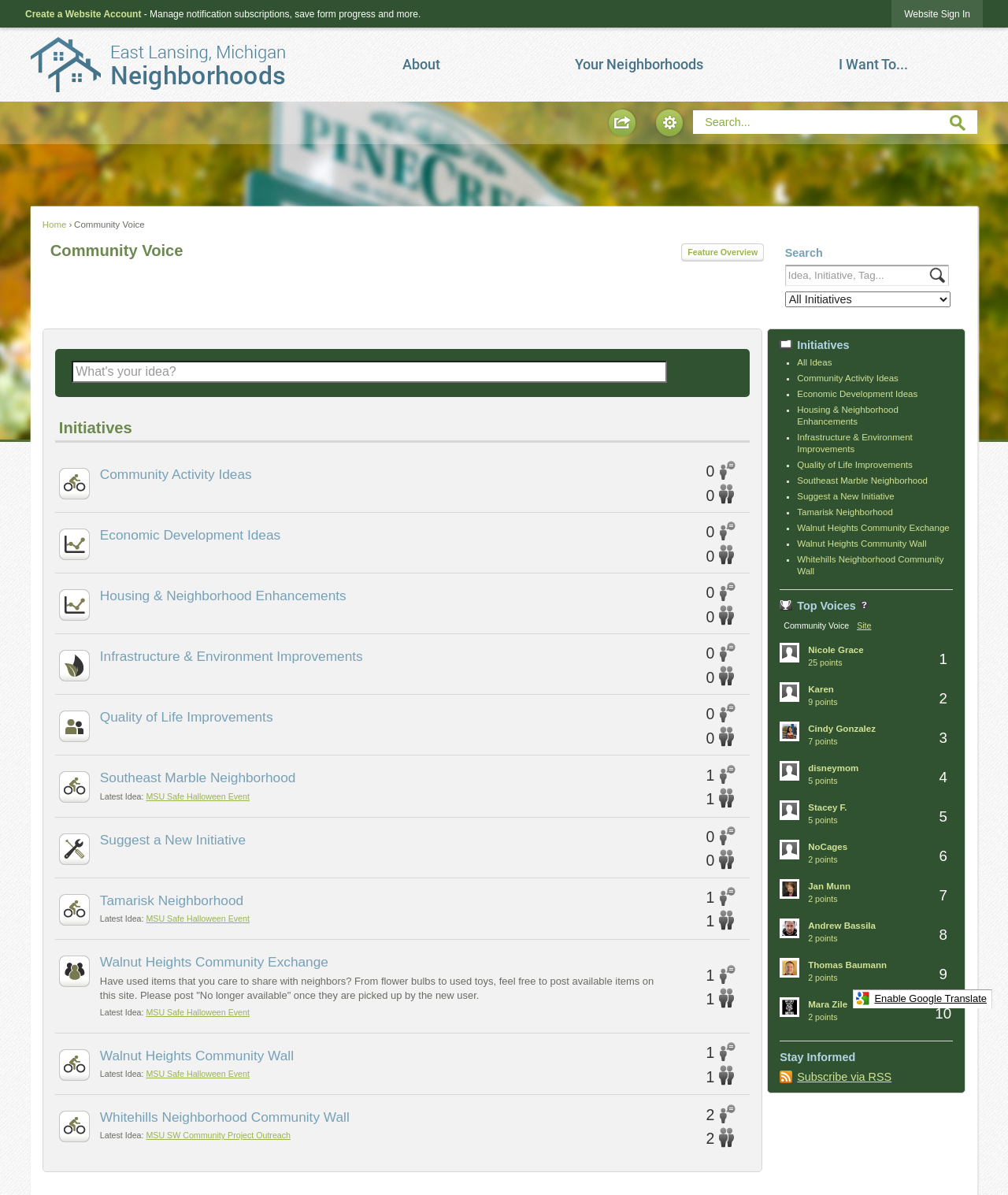What is the purpose of the 'Create a Website Account' button?
Based on the image, provide your answer in one word or phrase.

To create a website account